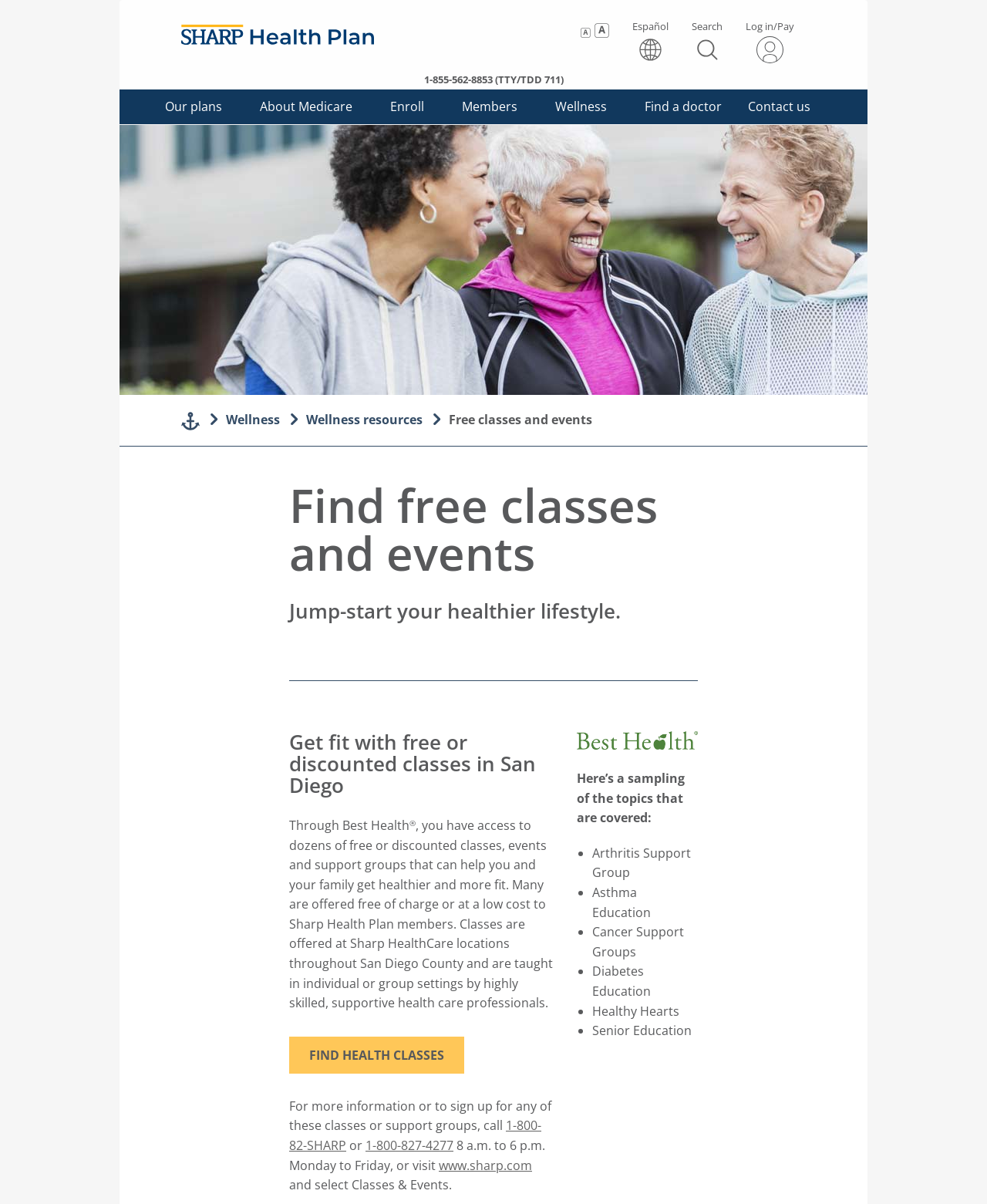Give a concise answer using only one word or phrase for this question:
What is the name of the health plan?

Sharp Health Plan